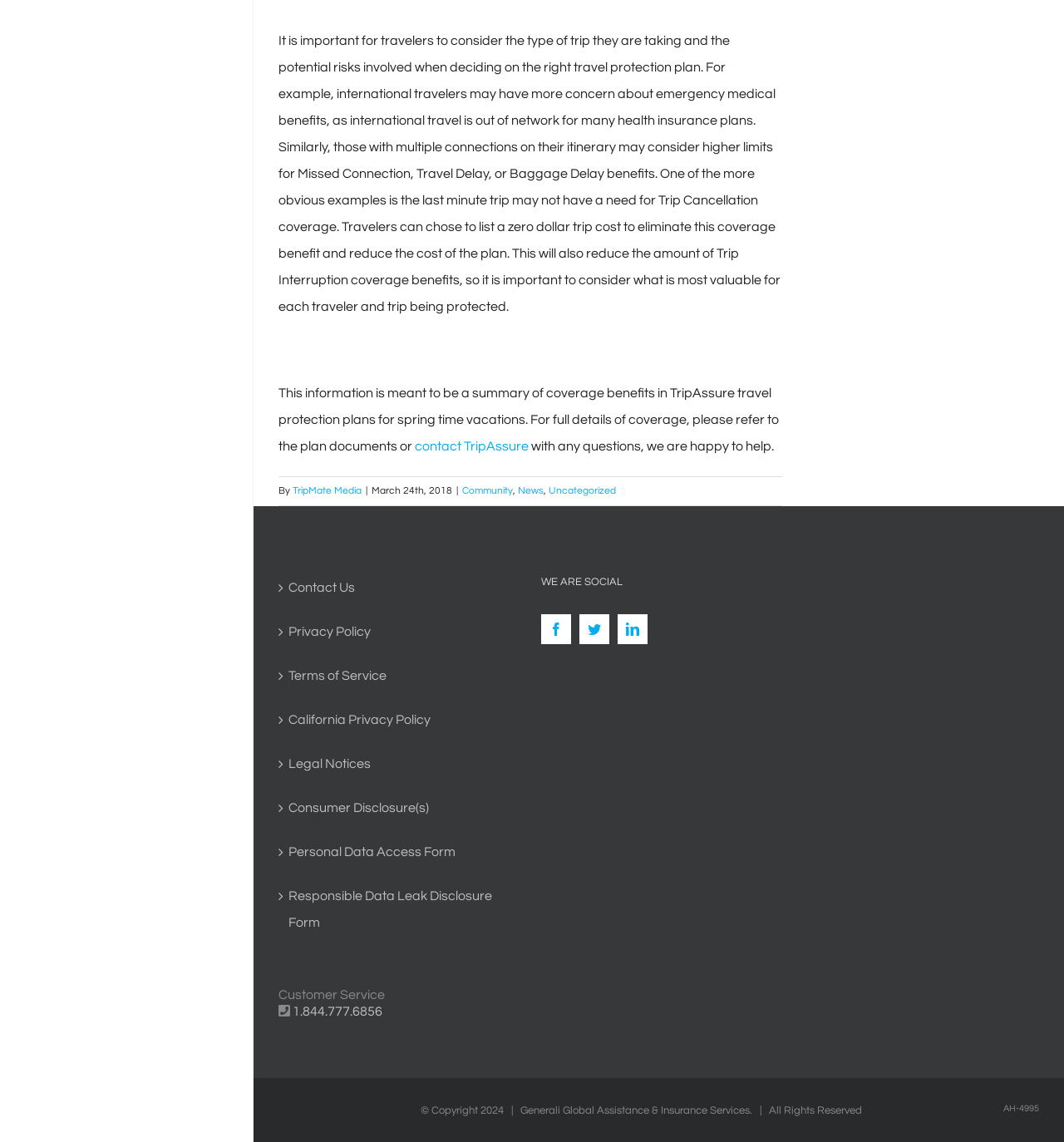Locate the bounding box coordinates of the area you need to click to fulfill this instruction: 'Visit the Community page'. The coordinates must be in the form of four float numbers ranging from 0 to 1: [left, top, right, bottom].

[0.434, 0.425, 0.482, 0.434]